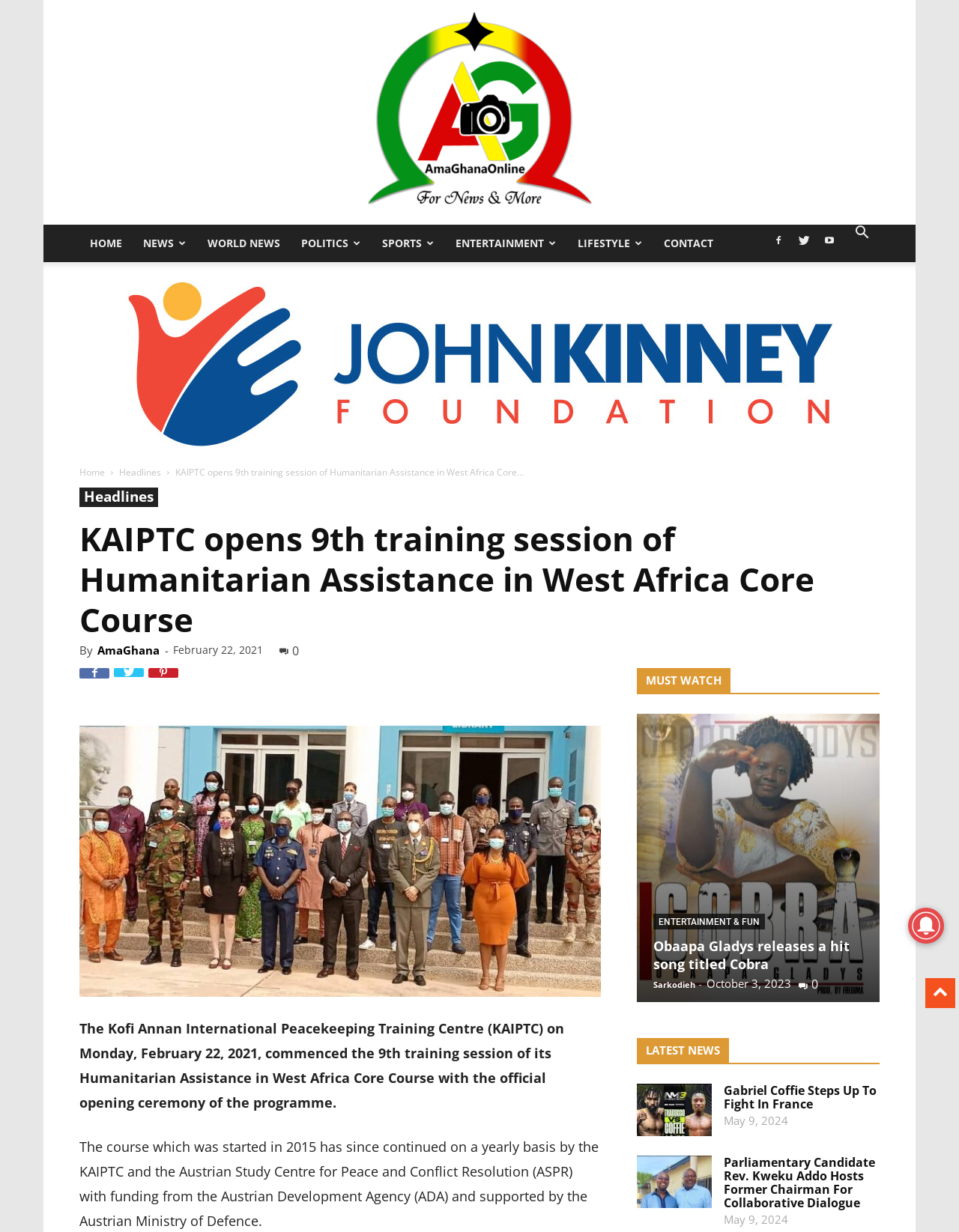Identify the main heading from the webpage and provide its text content.

KAIPTC opens 9th training session of Humanitarian Assistance in West Africa Core Course